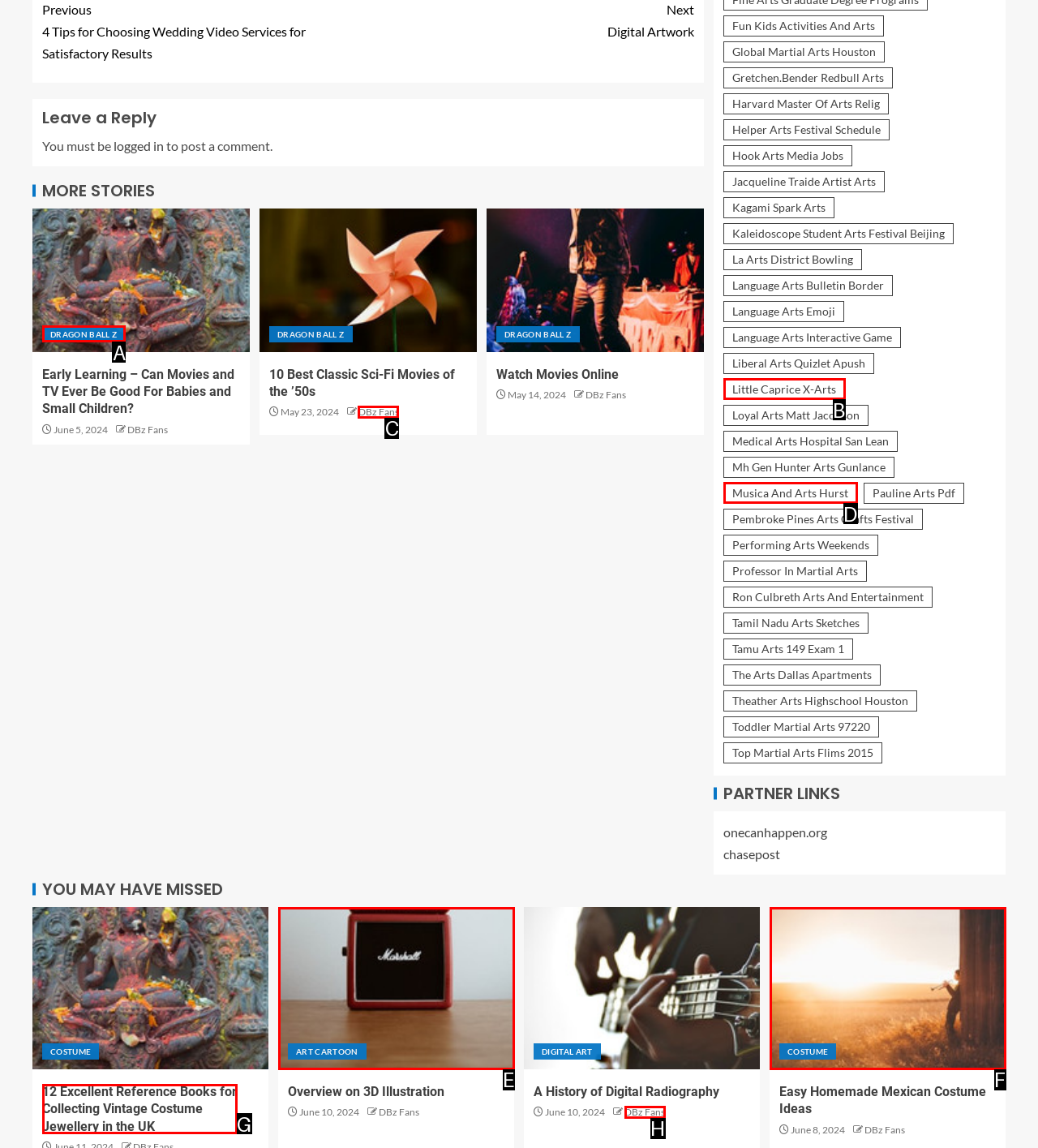Tell me which option best matches this description: DBz Fans
Answer with the letter of the matching option directly from the given choices.

C